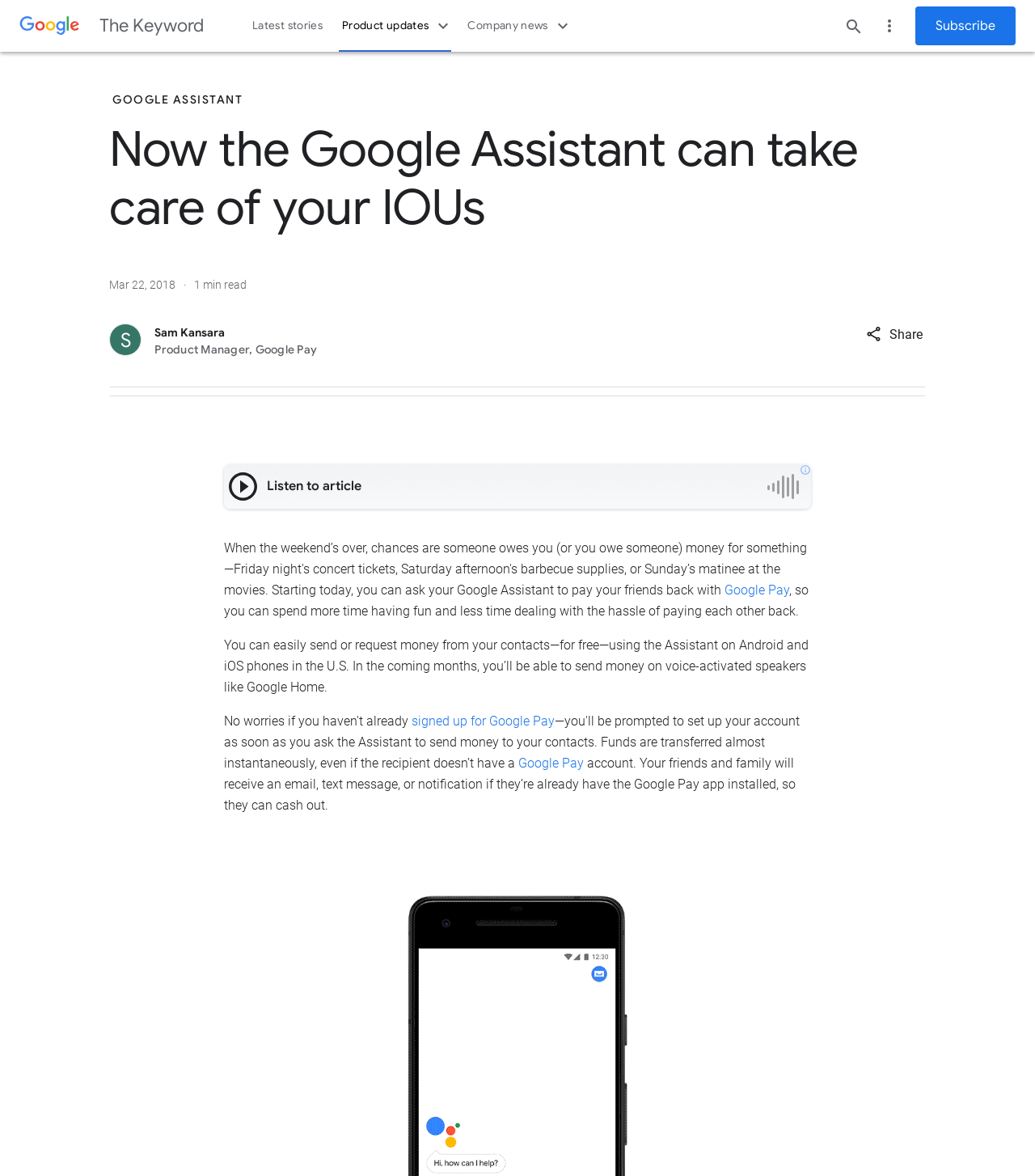What is the purpose of this service?
Based on the image, respond with a single word or phrase.

To send or request money